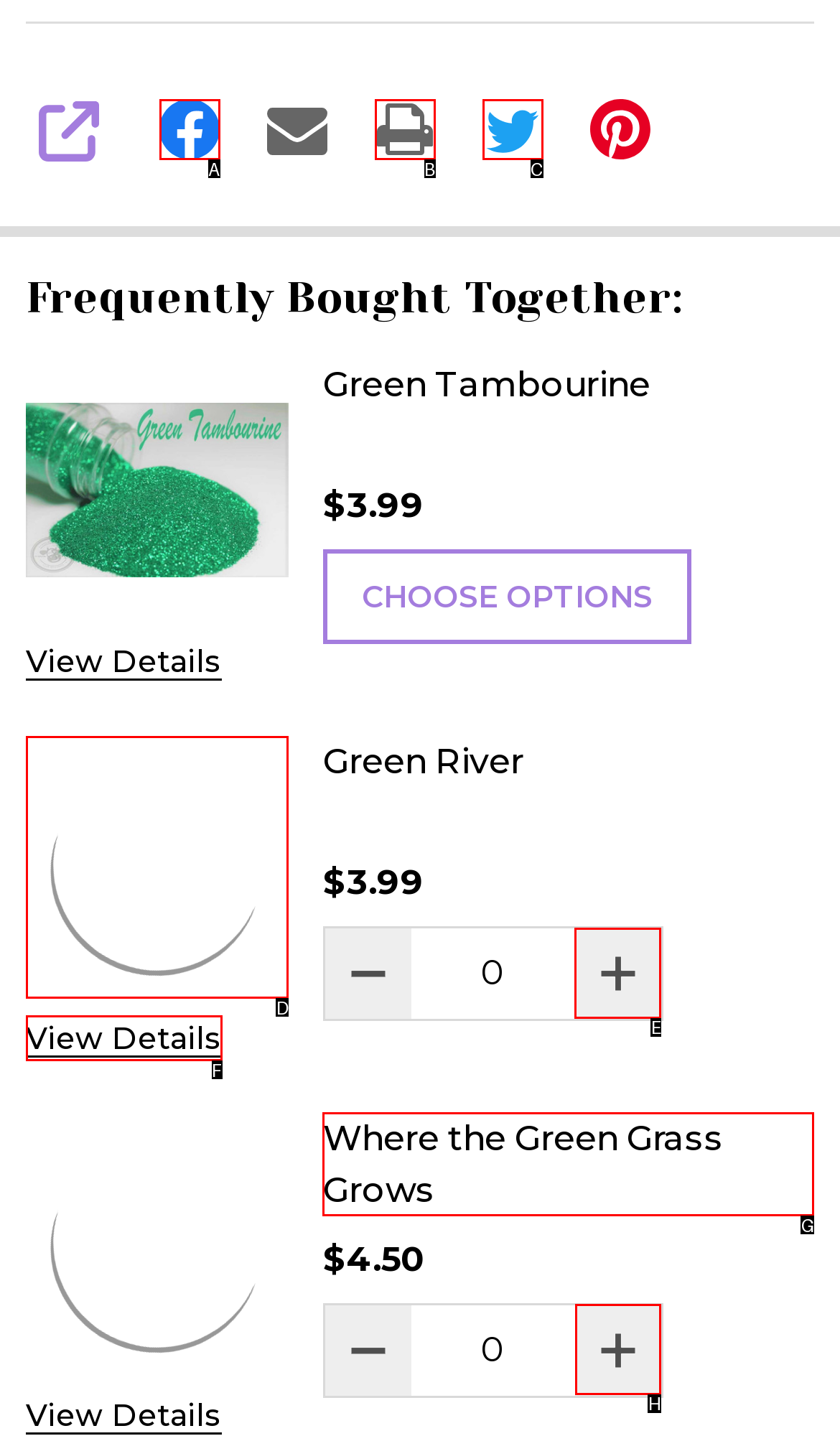Select the appropriate bounding box to fulfill the task: Increase quantity of Where the Green Grass Grows Respond with the corresponding letter from the choices provided.

H